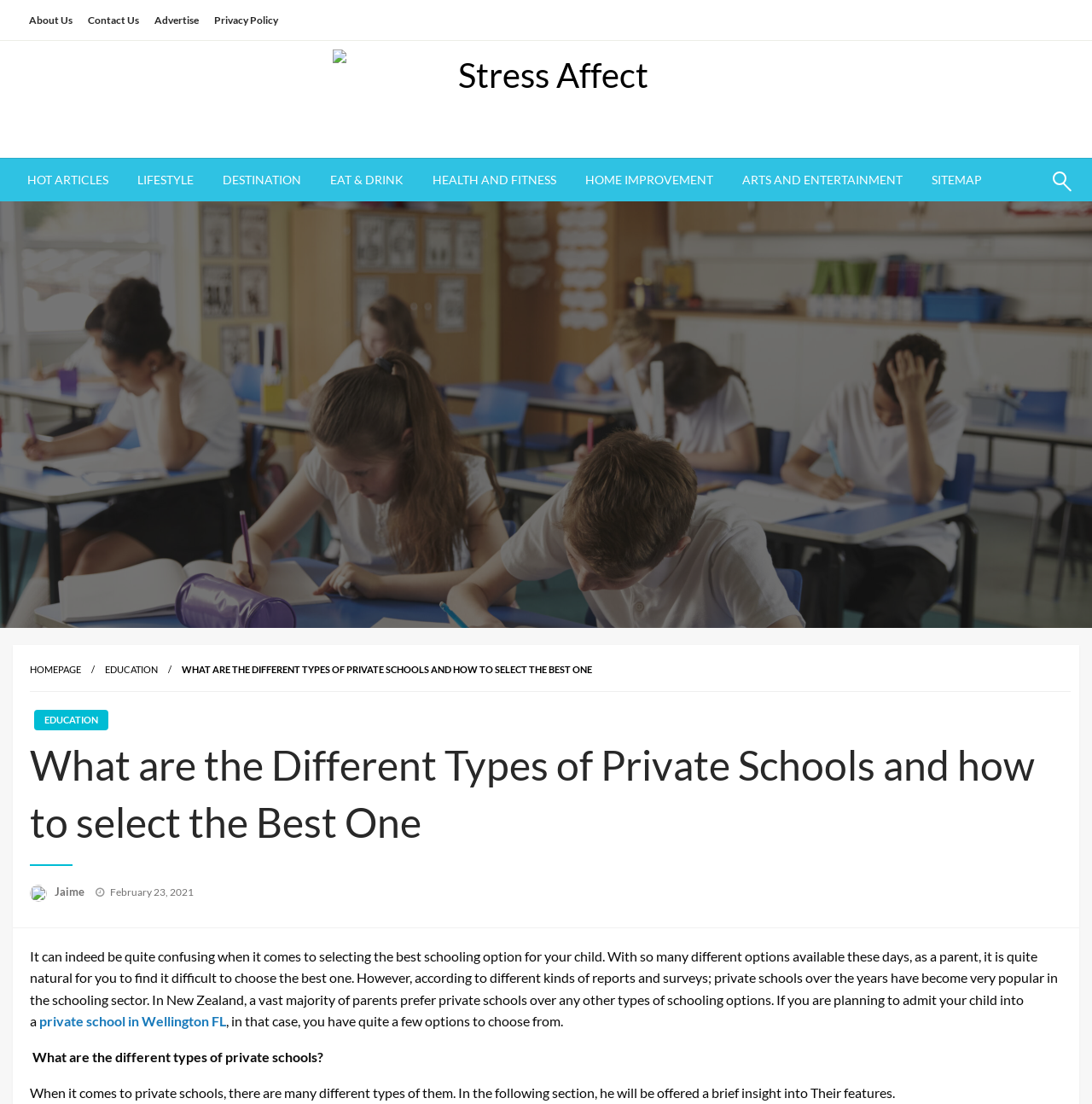What is the purpose of the article? Refer to the image and provide a one-word or short phrase answer.

To help parents choose a private school